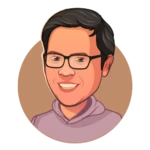Thoroughly describe the content and context of the image.

This image features a stylized, cartoonish portrait of a man with short dark hair and glasses, smiling warmly. He is depicted wearing a light purple hoodie, contributing to a friendly and approachable vibe. The background is a simple beige circle that enhances the focus on his cheerful expression, making it ideal for a professional profile or team introduction. This character is identified as Ray R, who holds the position of Graphic Design Lead, suggesting a creative and innovative role within a team setting.